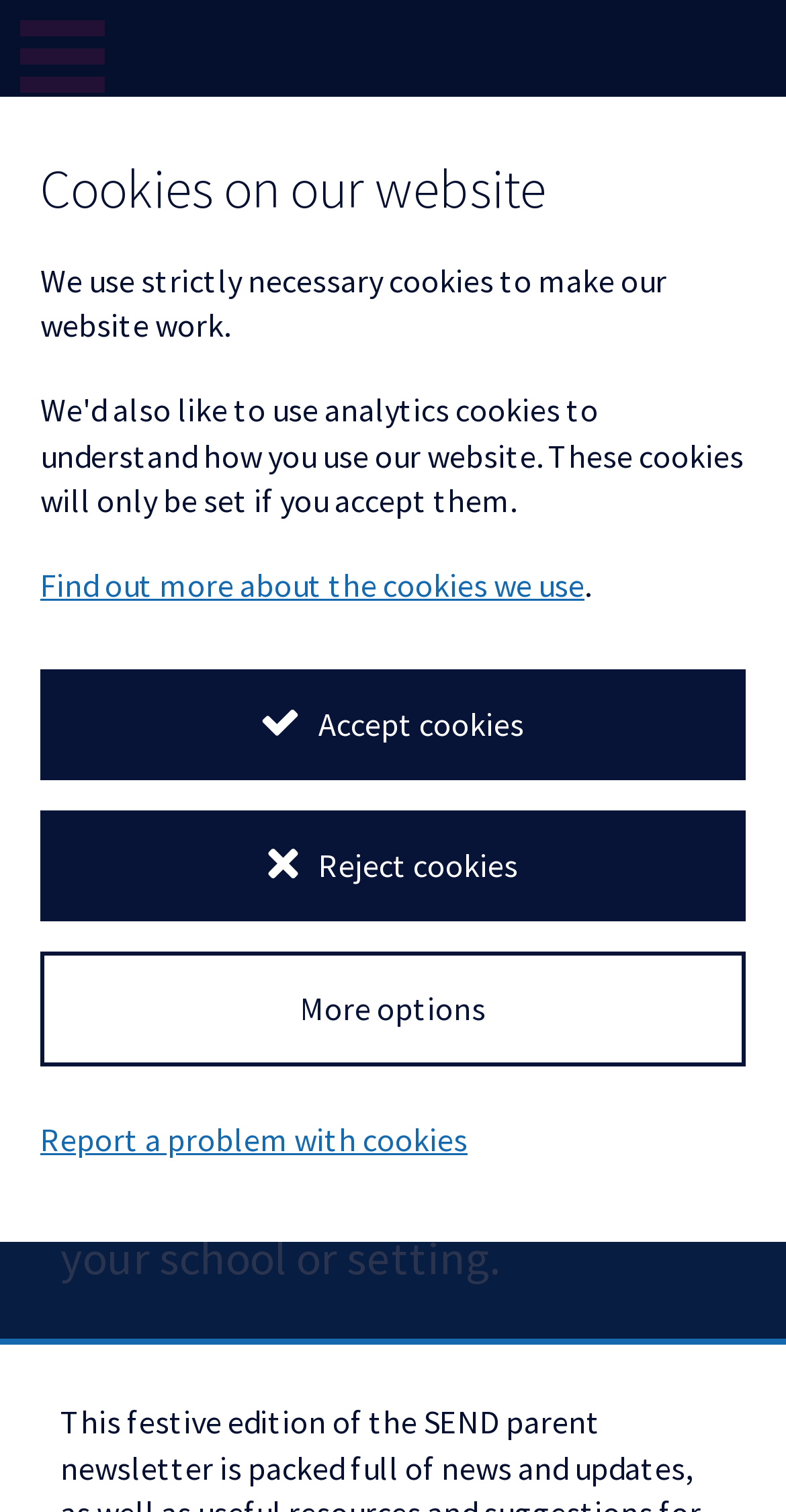Answer this question in one word or a short phrase: What is the tone of the cookie policy?

Informative